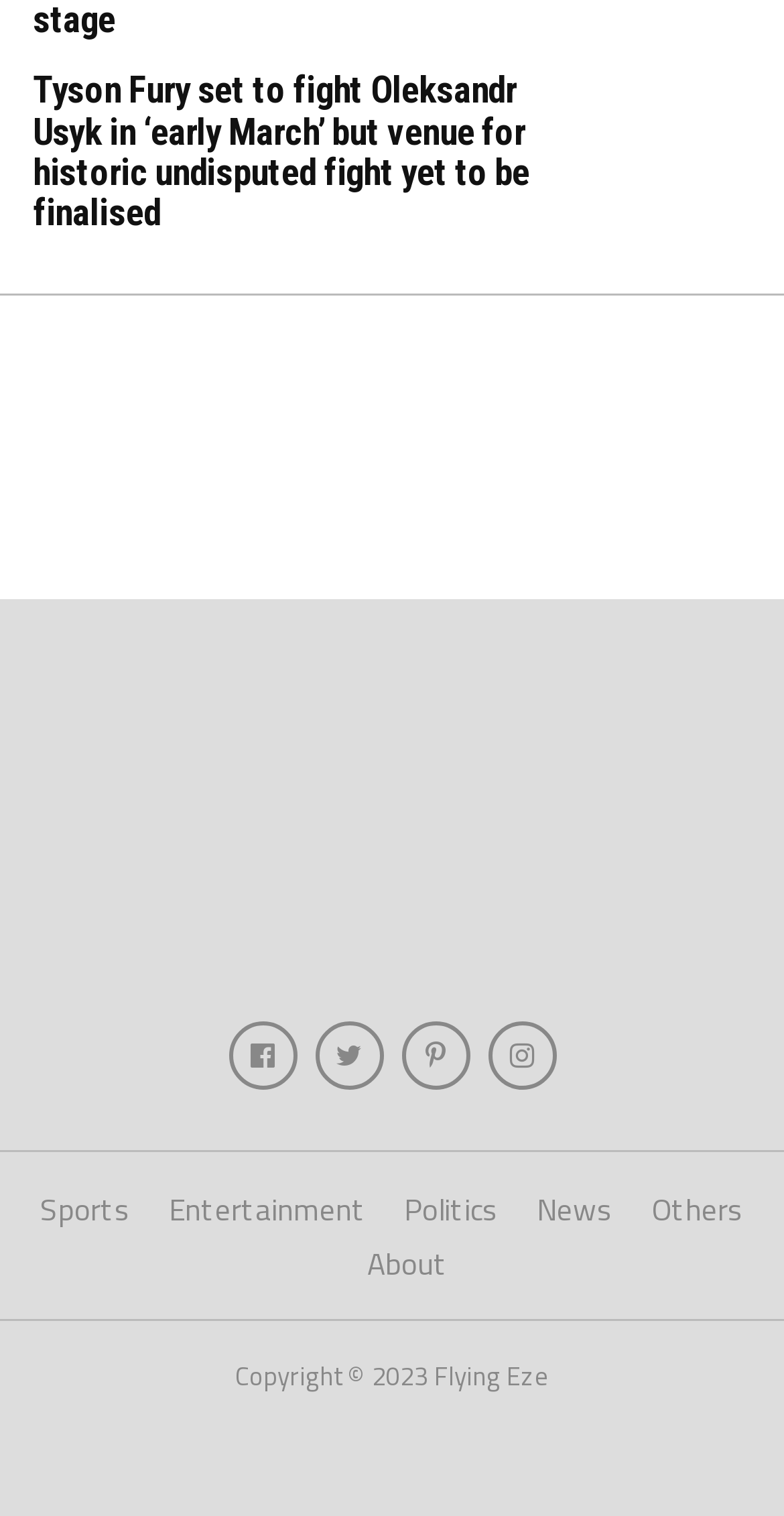What year is the copyright for?
Utilize the image to construct a detailed and well-explained answer.

The copyright information at the bottom of the page mentions 'Copyright © 2023', indicating that the year of the copyright is 2023.